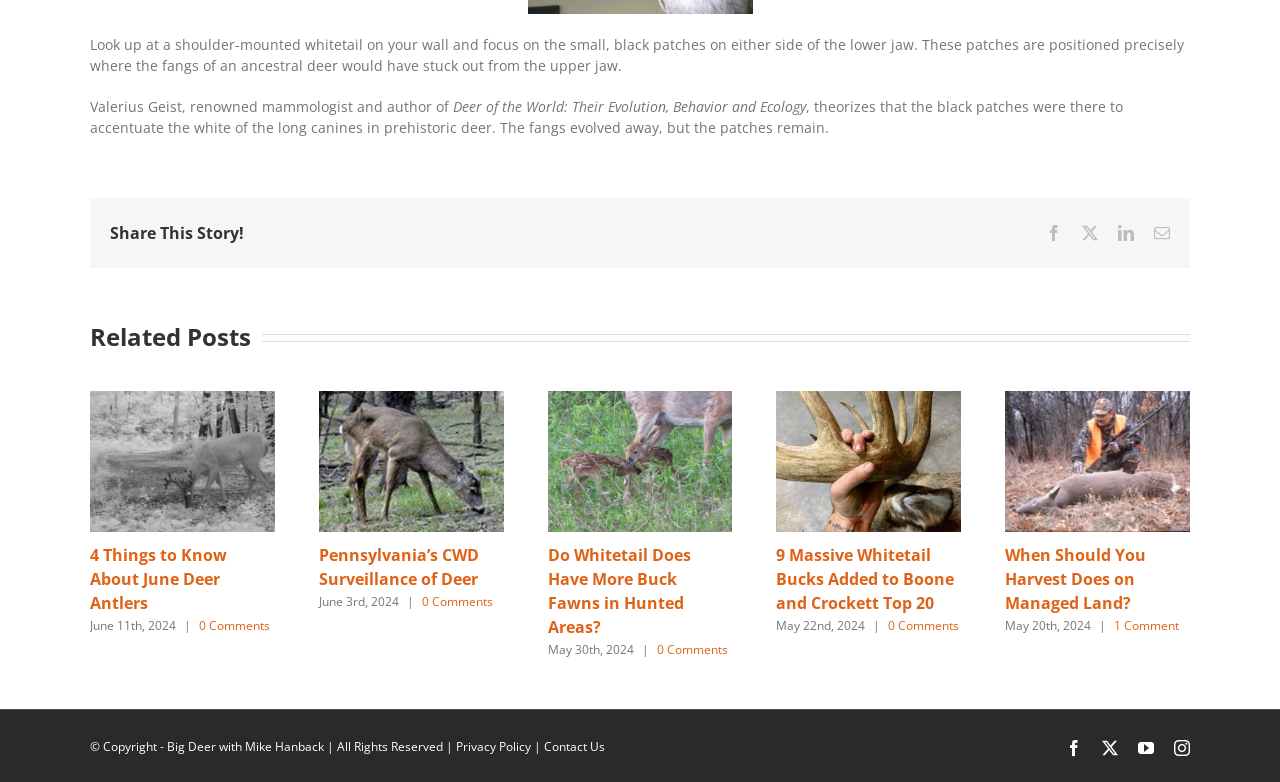How many related posts are listed?
Examine the webpage screenshot and provide an in-depth answer to the question.

The 'Related Posts' section contains 5 groups, each with a heading, image, and link, indicating that there are 5 related posts listed.